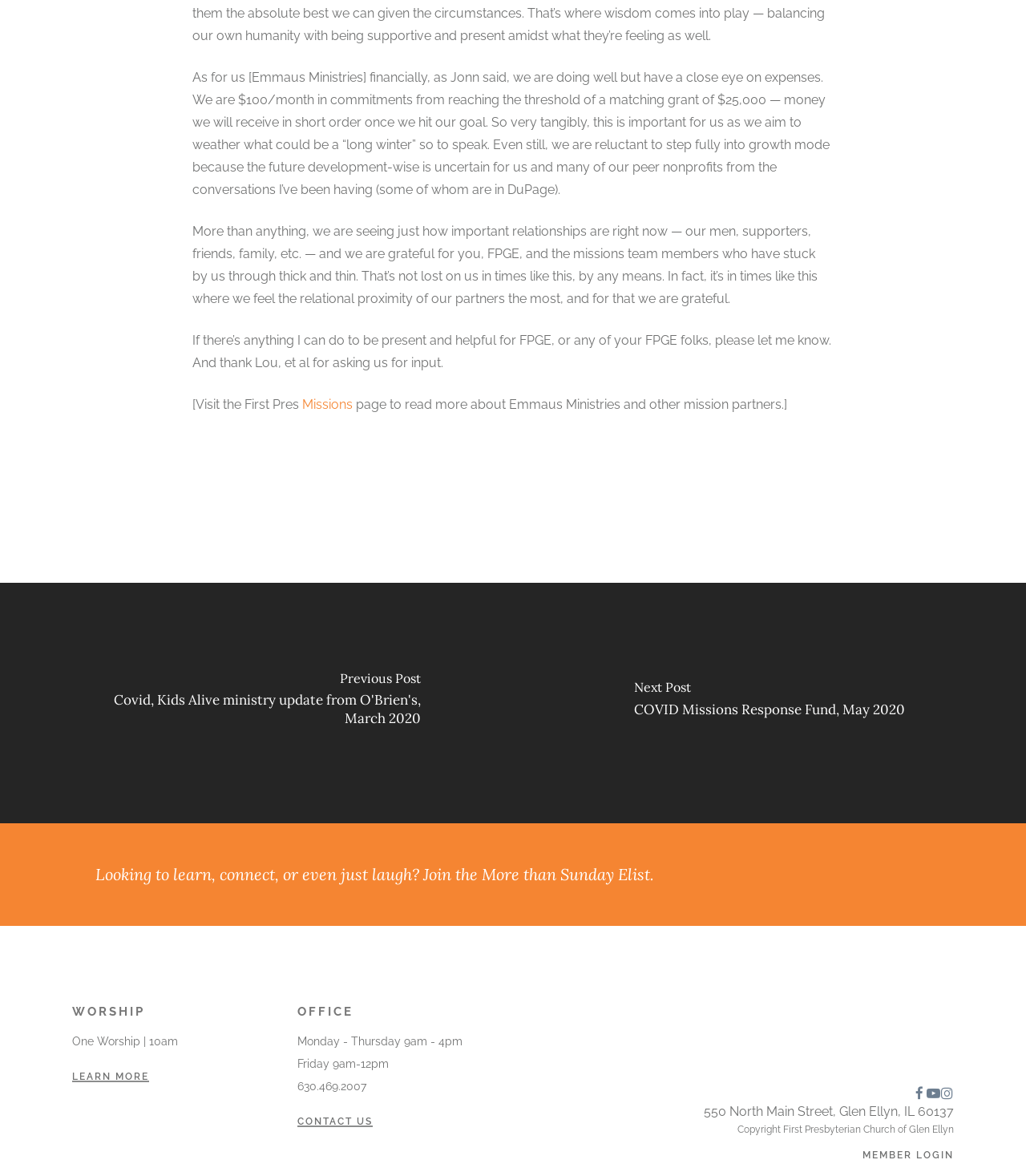For the element described, predict the bounding box coordinates as (top-left x, top-left y, bottom-right x, bottom-right y). All values should be between 0 and 1. Element description: Missions

[0.295, 0.337, 0.344, 0.35]